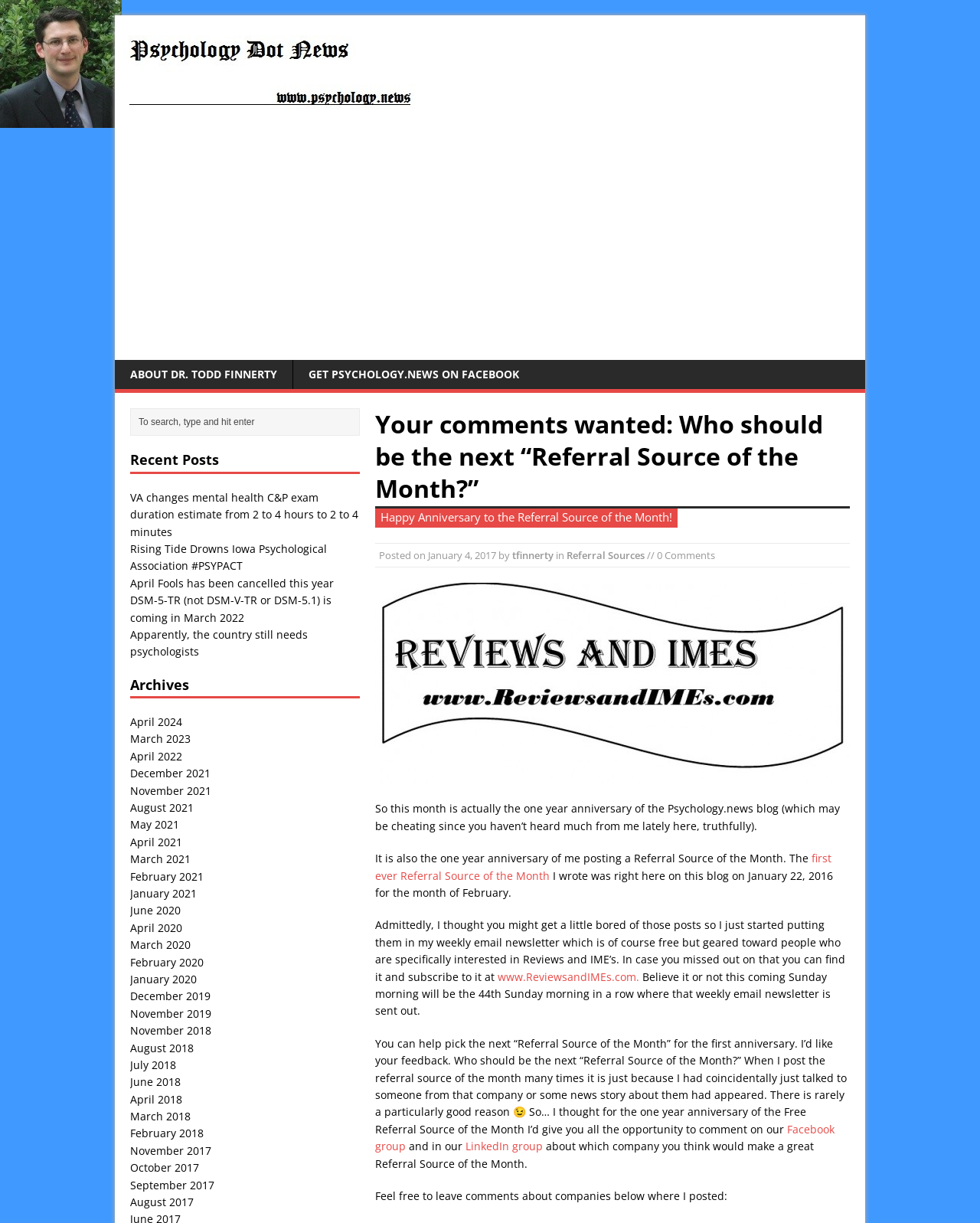Answer the question in a single word or phrase:
How many weeks has the weekly email newsletter been sent out?

44 weeks